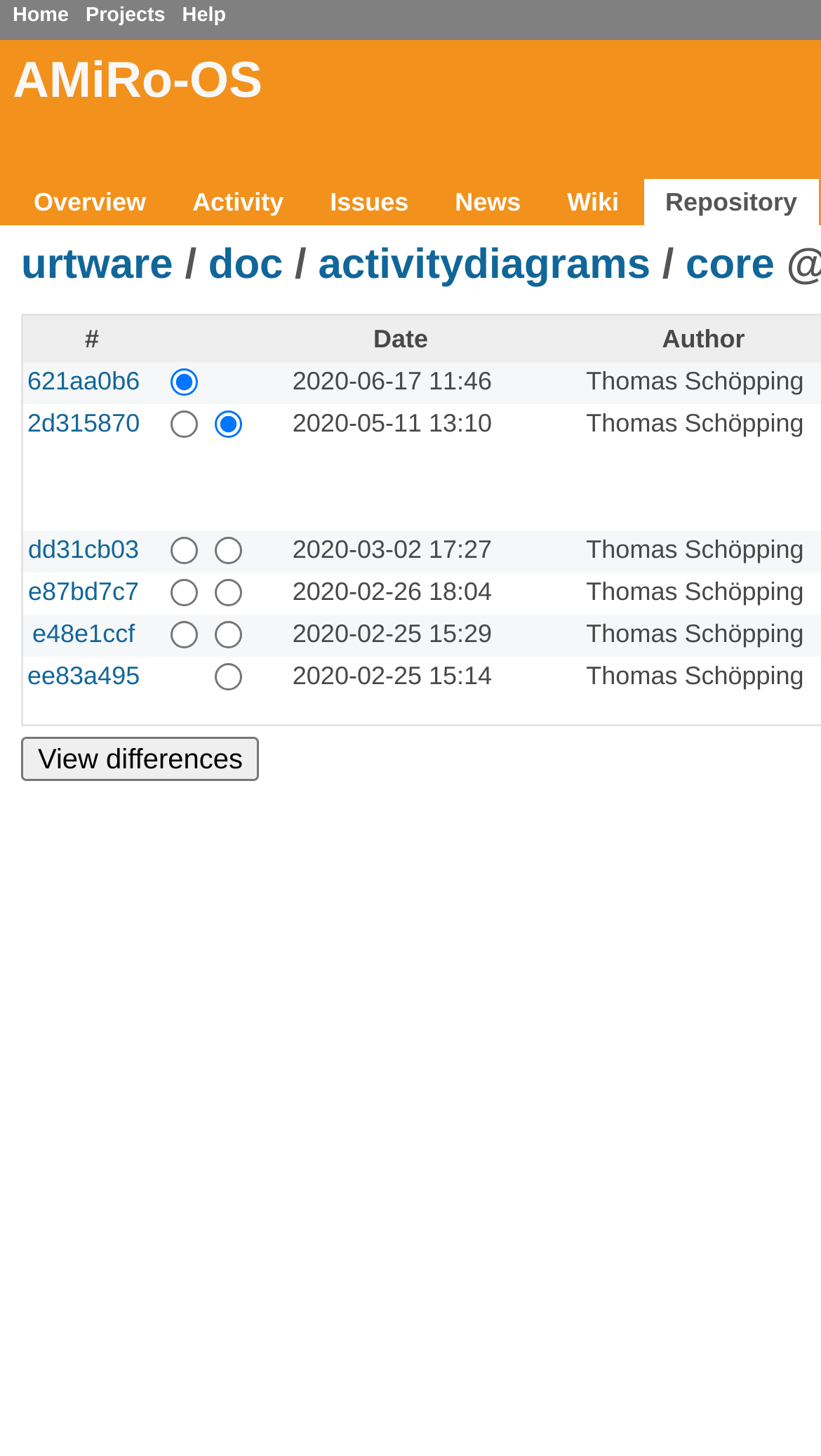What is the date of the last activity?
Provide a one-word or short-phrase answer based on the image.

2020-06-17 11:46